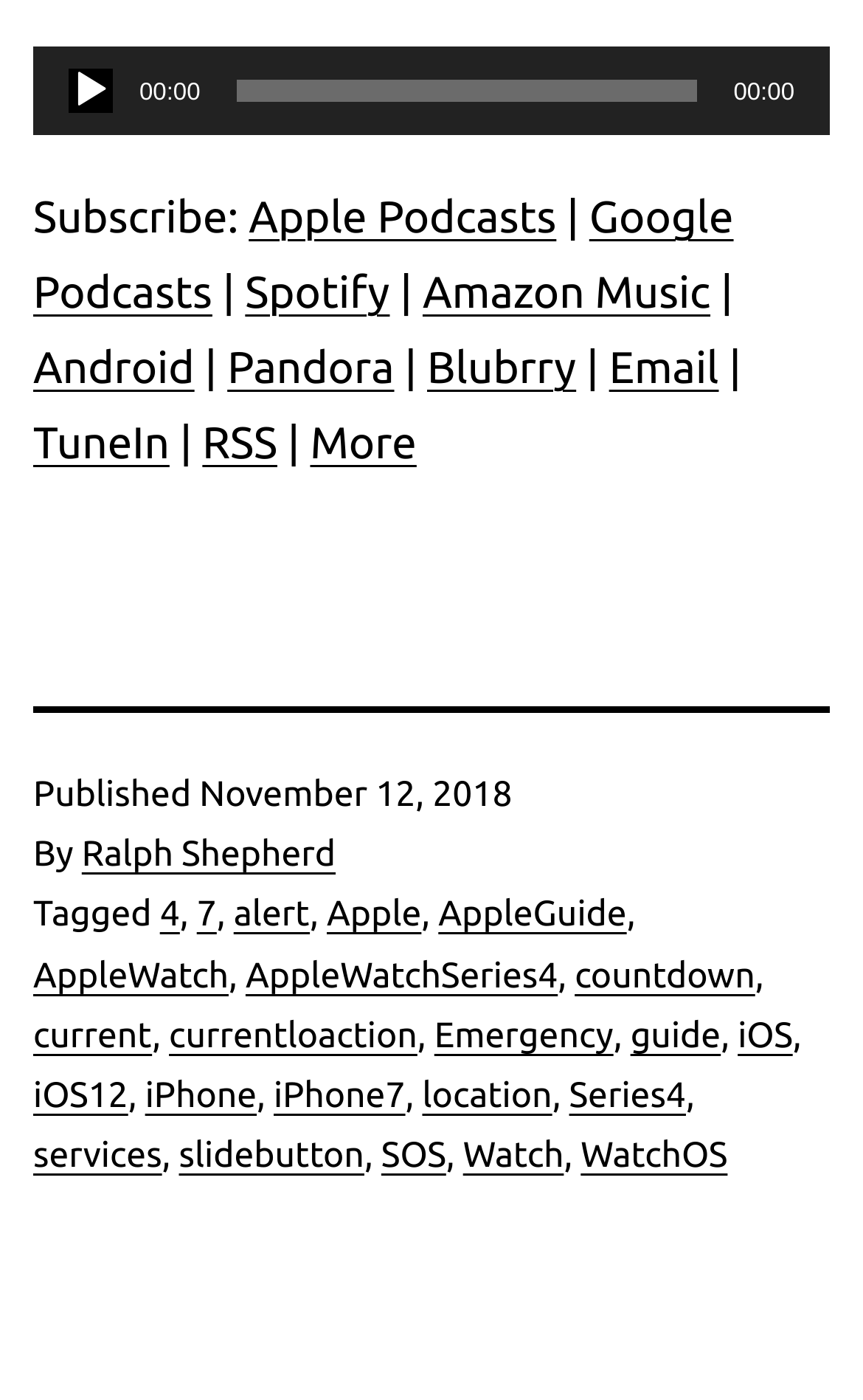Locate the UI element described by iPhone & iOS in the provided webpage screenshot. Return the bounding box coordinates in the format (top-left x, top-left y, bottom-right x, bottom-right y), ensuring all values are between 0 and 1.

[0.038, 0.855, 0.168, 0.969]